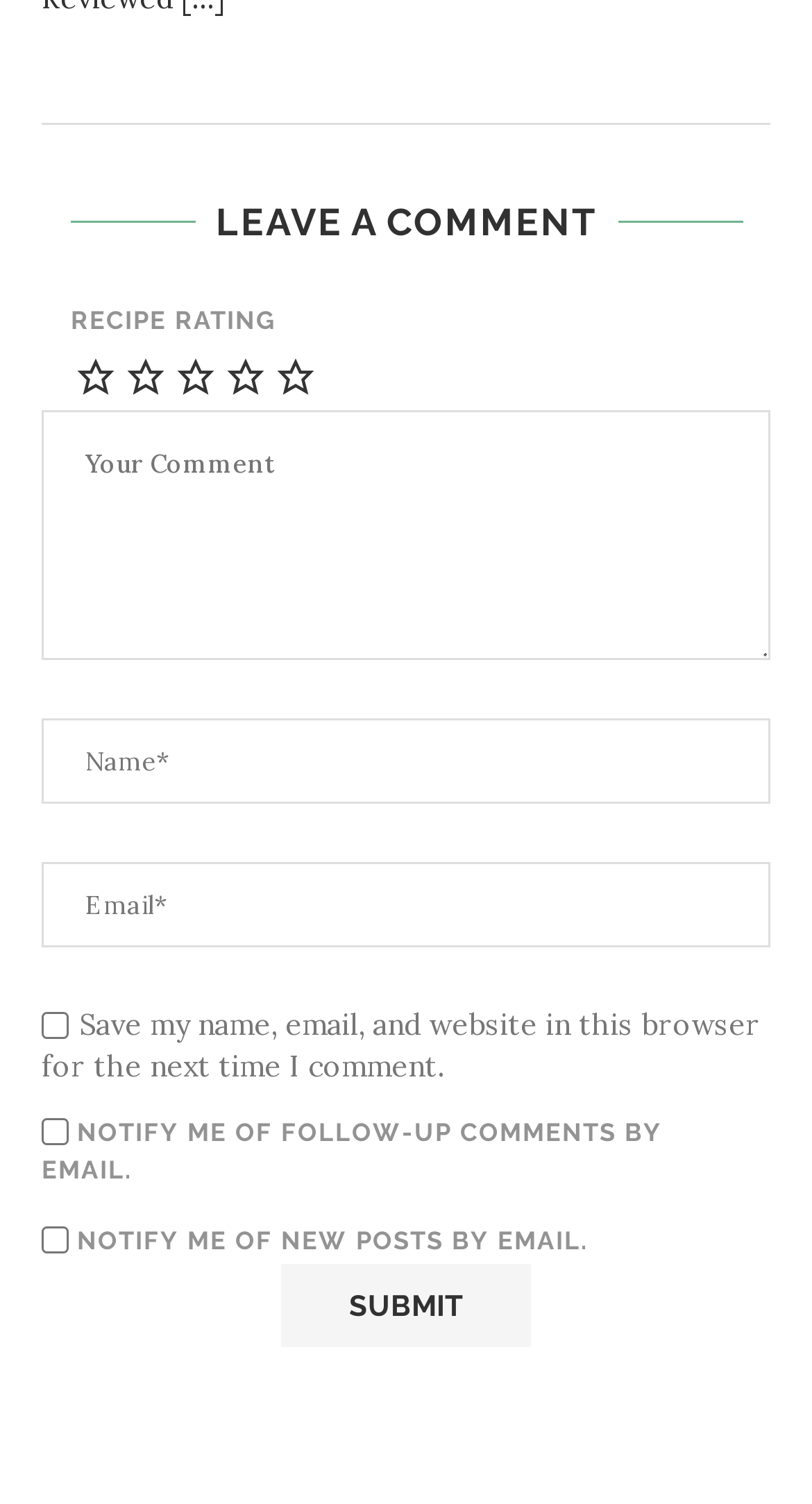What is the function of the checkbox 'Save my name, email, and website in this browser for the next time I comment'?
Answer the question in as much detail as possible.

This checkbox allows users to save their name, email, and website in the browser for future comments, so they don't have to re-enter the information every time they want to comment.